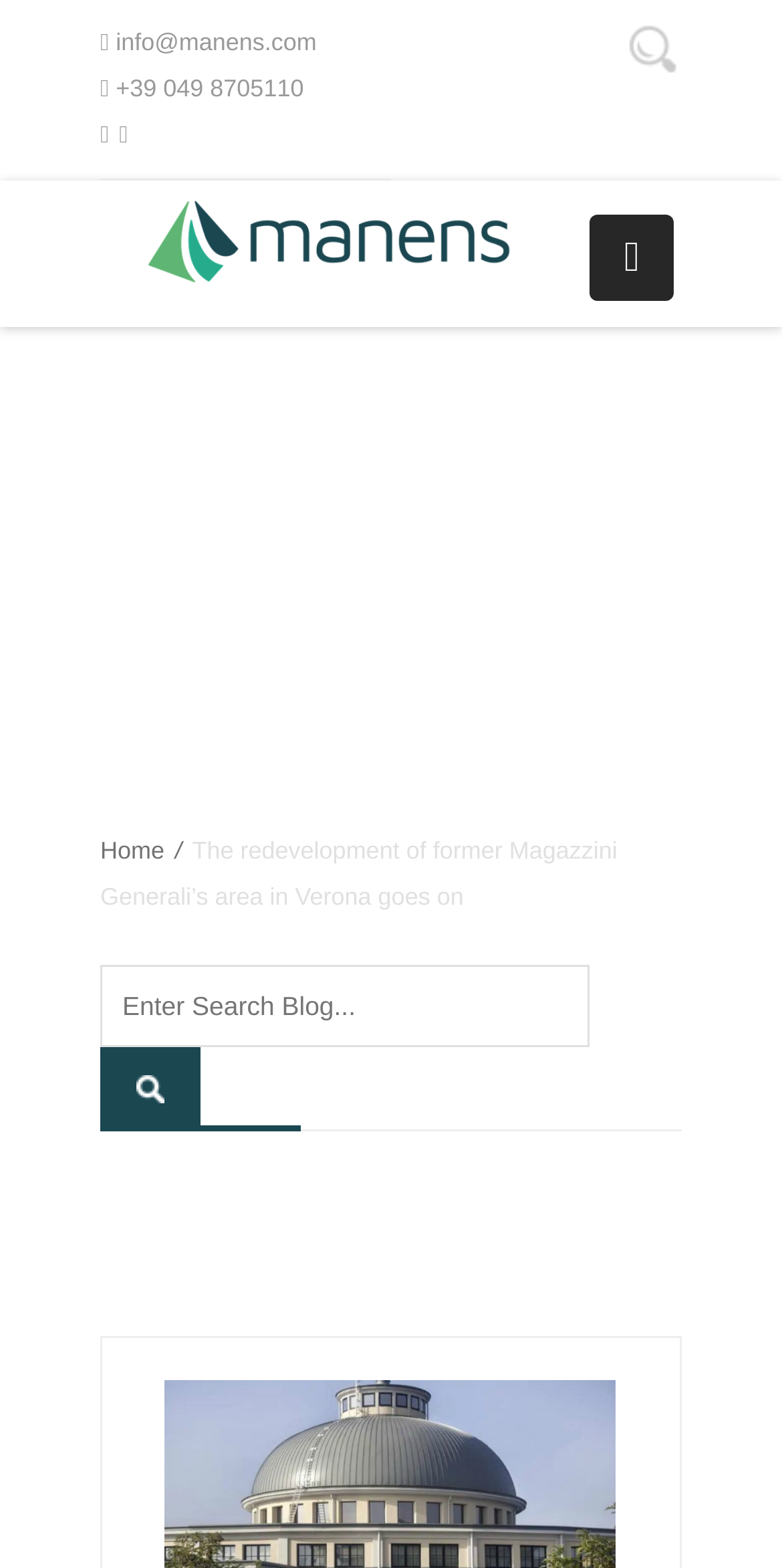Find the UI element described as: "name="s" placeholder="Enter Search Blog..."" and predict its bounding box coordinates. Ensure the coordinates are four float numbers between 0 and 1, [left, top, right, bottom].

[0.128, 0.615, 0.753, 0.668]